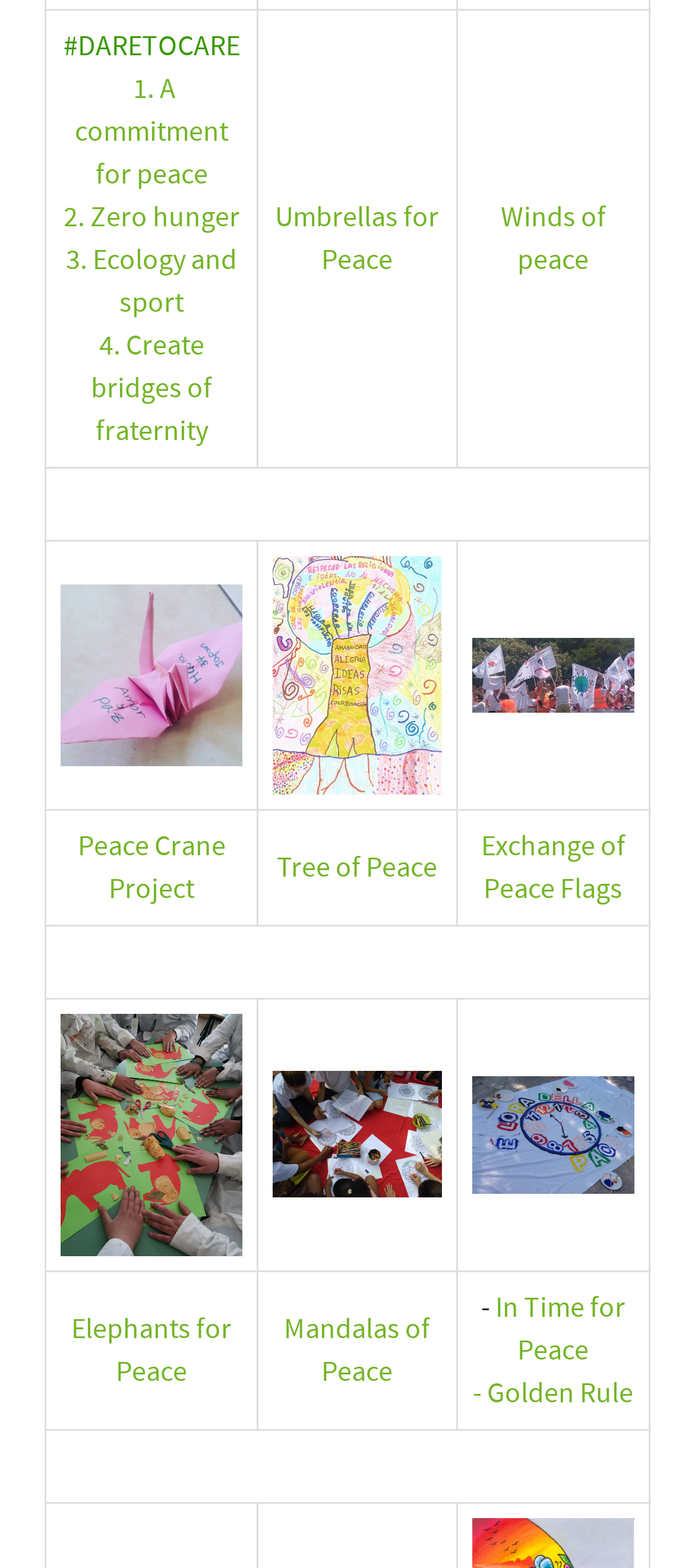Based on the visual content of the image, answer the question thoroughly: How many peace-related projects are listed?

I counted the number of links with descriptive text, excluding the empty grid cells, and found 12 projects listed.